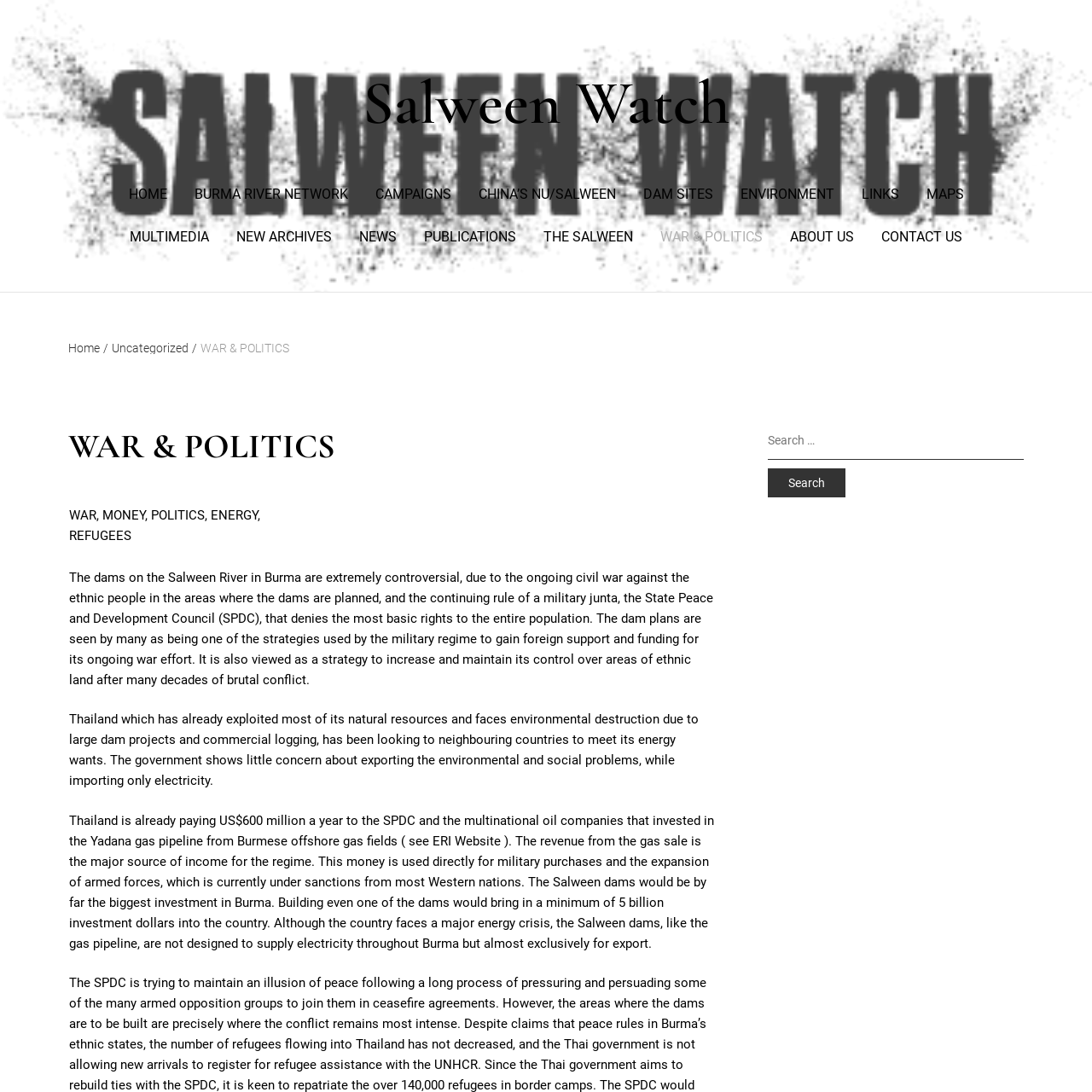Please specify the bounding box coordinates of the element that should be clicked to execute the given instruction: 'read about war and politics'. Ensure the coordinates are four float numbers between 0 and 1, expressed as [left, top, right, bottom].

[0.592, 0.197, 0.711, 0.236]